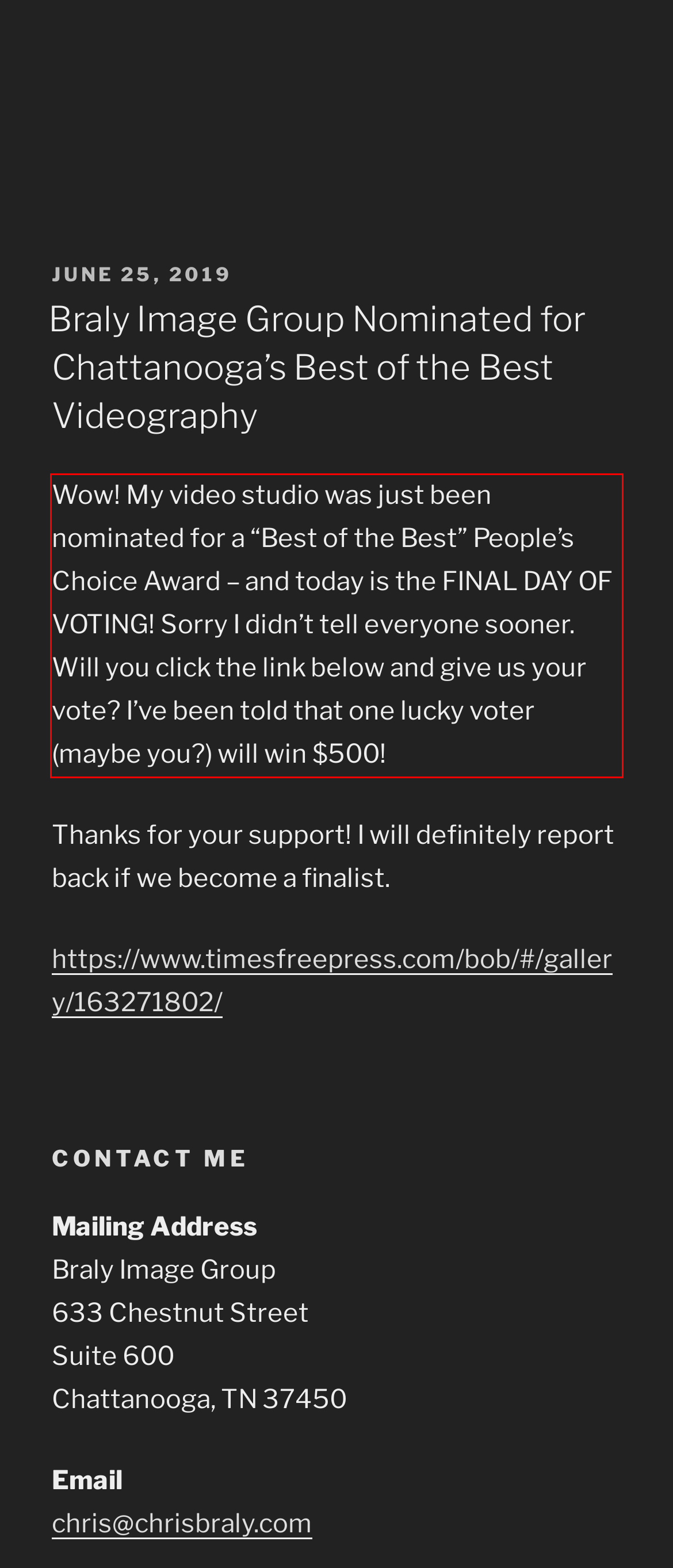You have a screenshot with a red rectangle around a UI element. Recognize and extract the text within this red bounding box using OCR.

Wow! My video studio was just been nominated for a “Best of the Best” People’s Choice Award – and today is the FINAL DAY OF VOTING! Sorry I didn’t tell everyone sooner. Will you click the link below and give us your vote? I’ve been told that one lucky voter (maybe you?) will win $500!